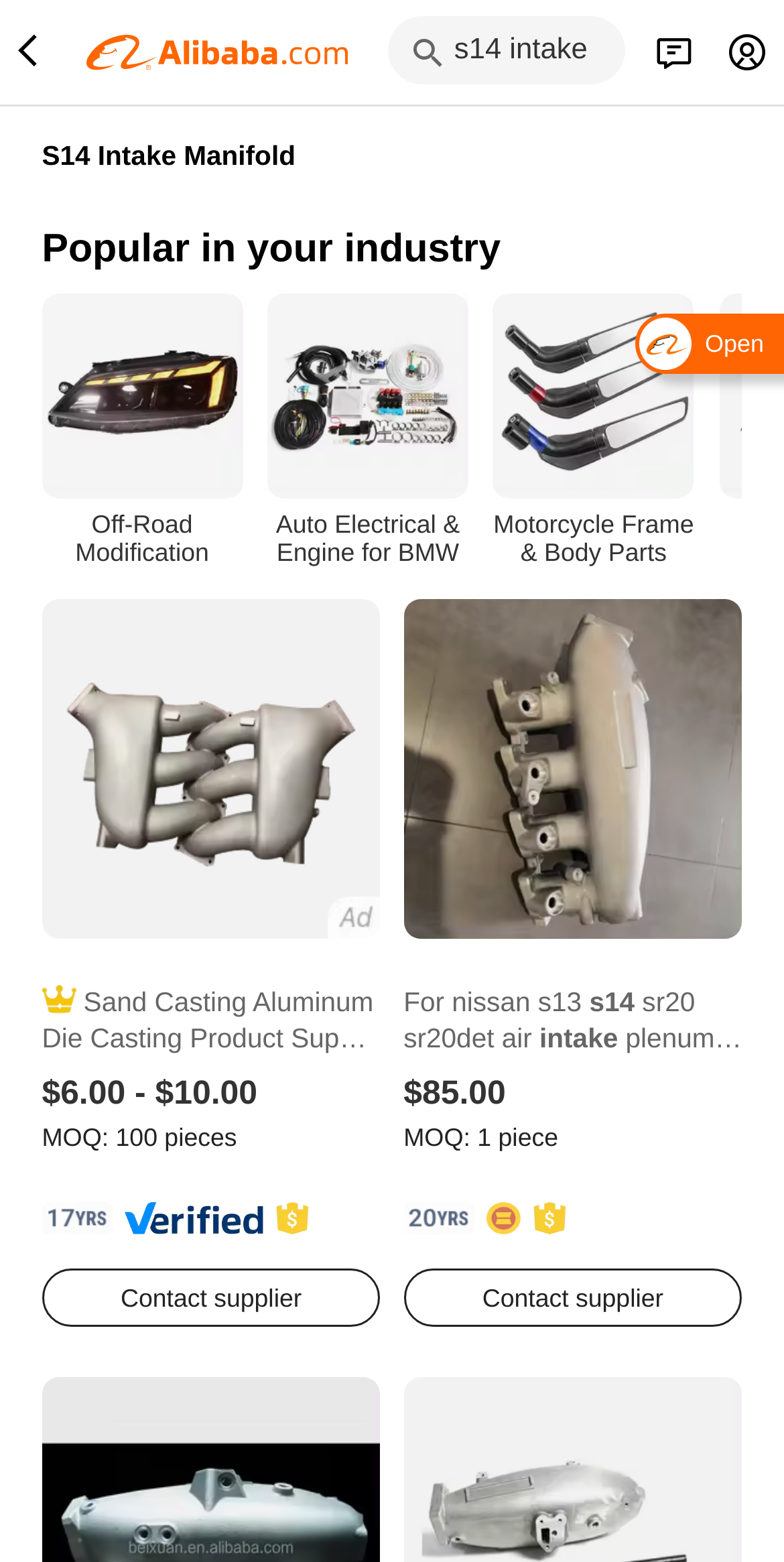Identify the bounding box coordinates of the clickable region required to complete the instruction: "Click on Off-Road Modification link". The coordinates should be given as four float numbers within the range of 0 and 1, i.e., [left, top, right, bottom].

[0.053, 0.187, 0.309, 0.362]